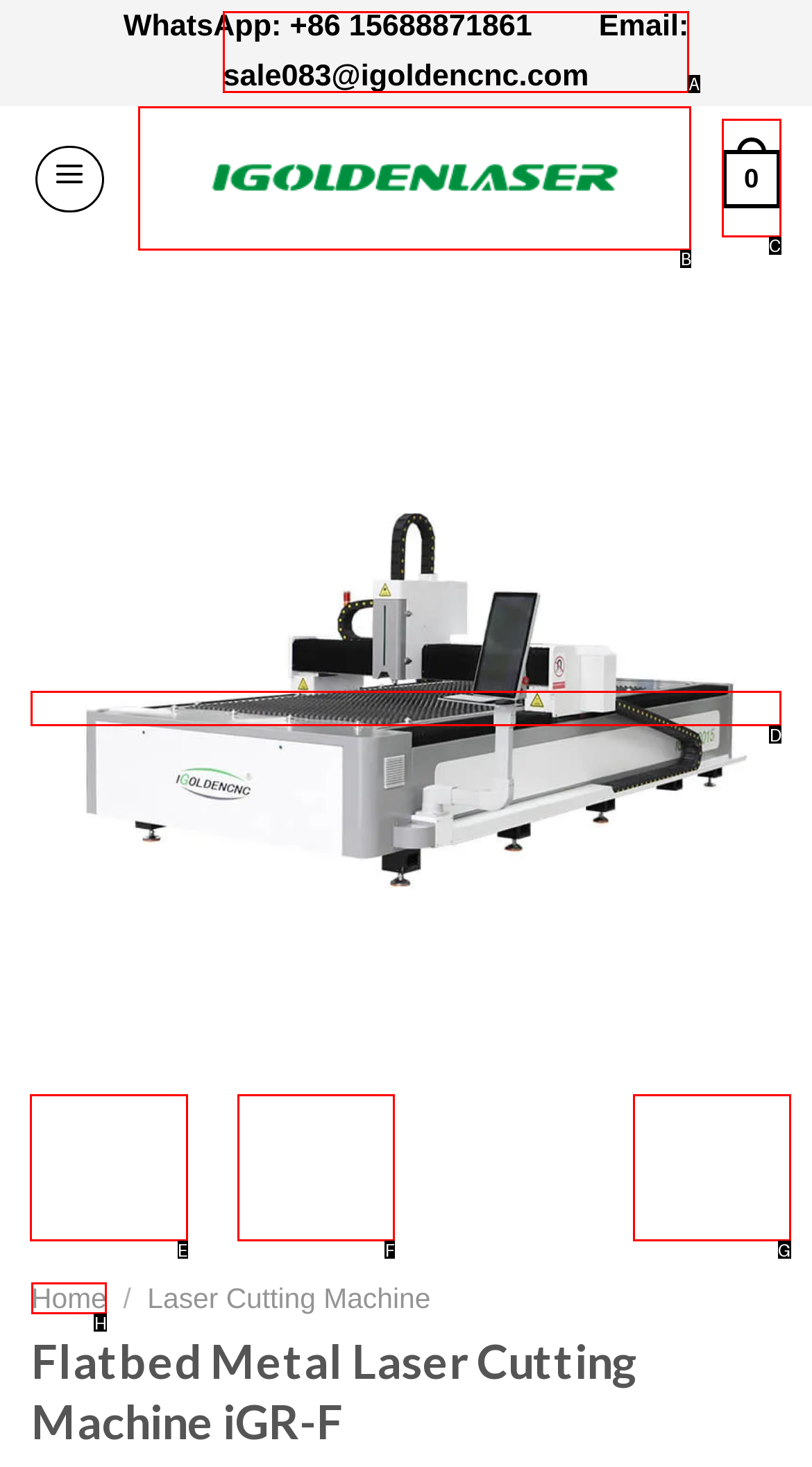Given the task: Learn more about CNC laser cutting machine, point out the letter of the appropriate UI element from the marked options in the screenshot.

D